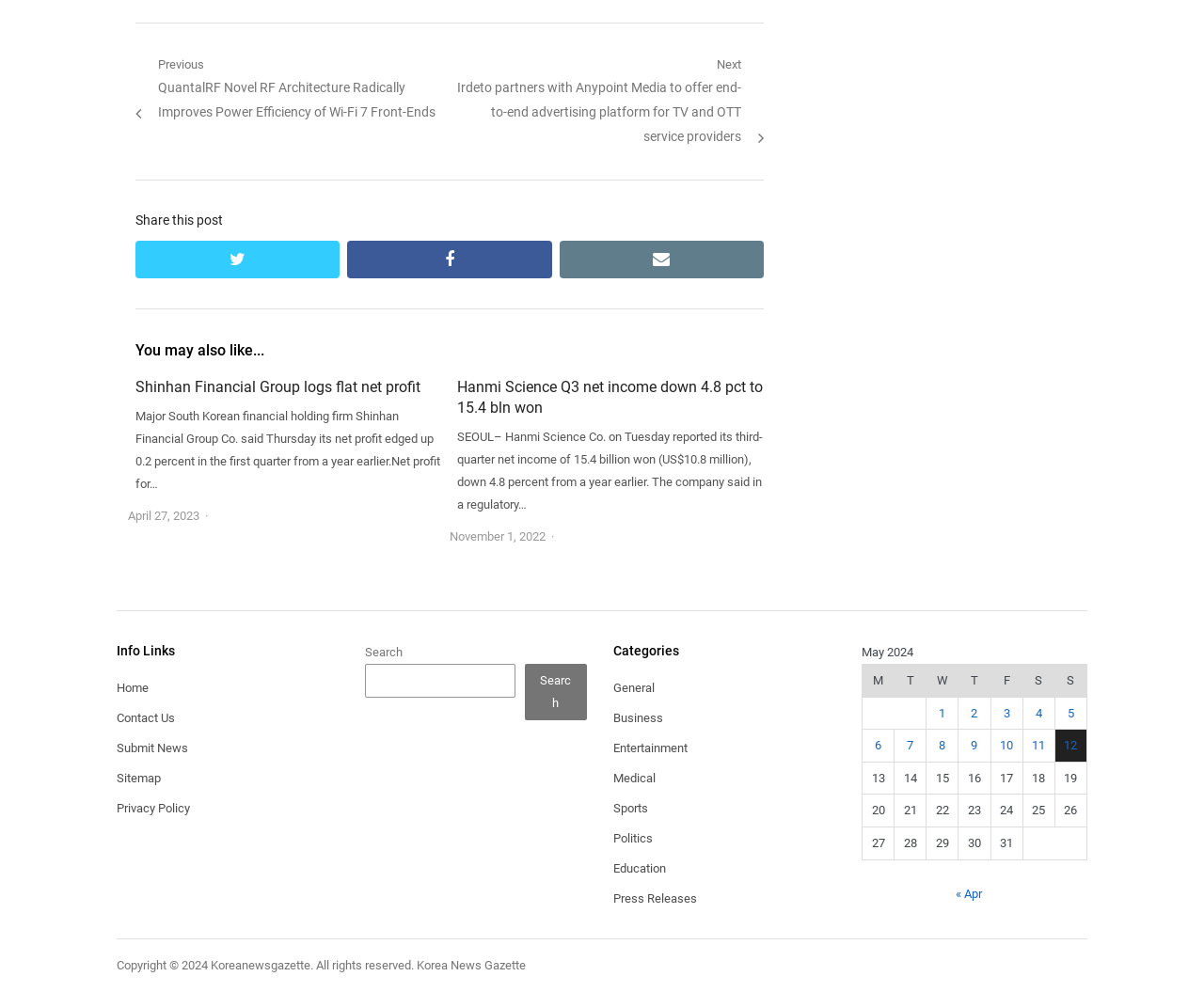Review the image closely and give a comprehensive answer to the question: How many categories are listed on the webpage?

The categories are listed under the 'Categories' heading and include General, Business, Entertainment, Medical, Sports, Politics, Education, and Press Releases. There are 9 categories in total.